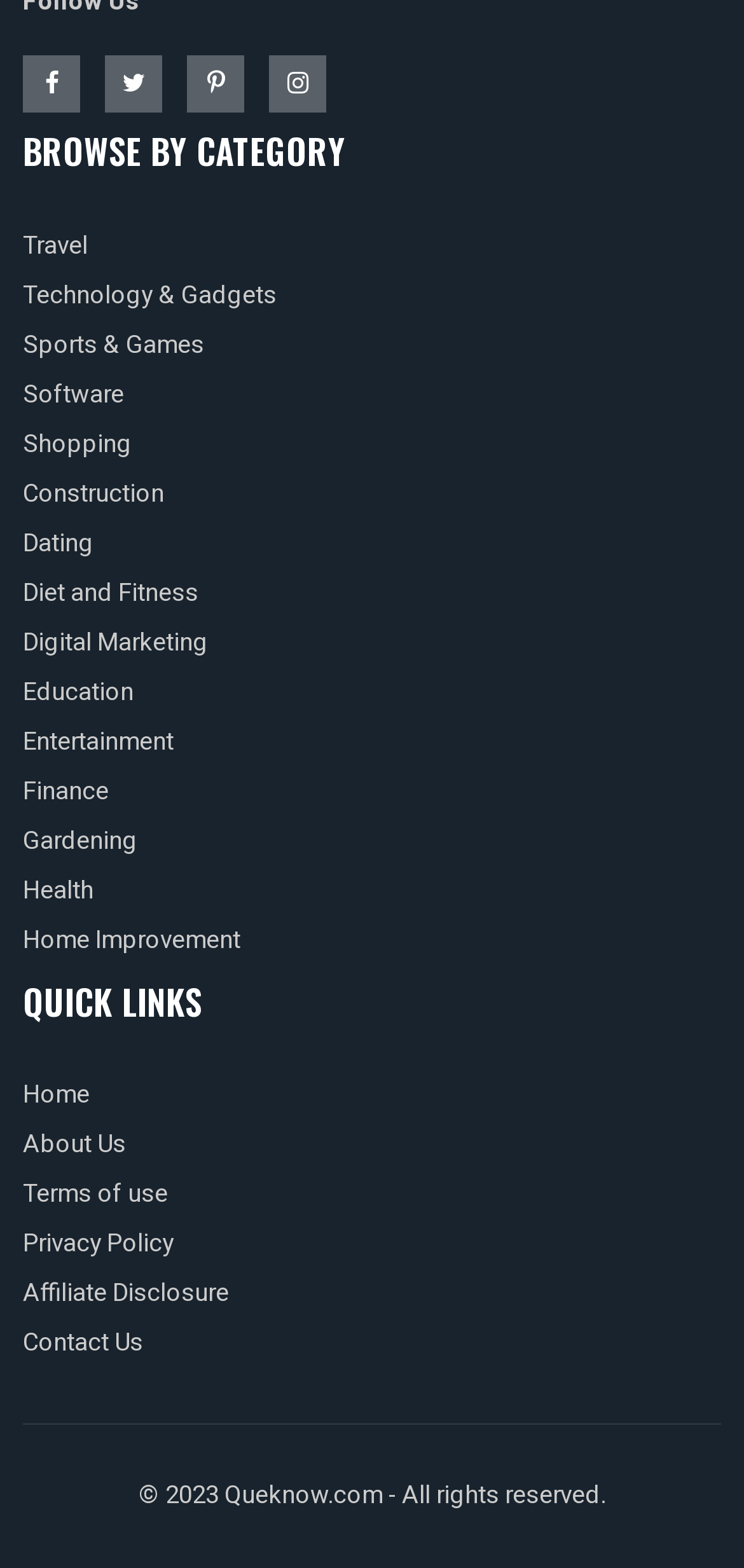How many icons are there at the top?
Answer the question with a single word or phrase derived from the image.

4